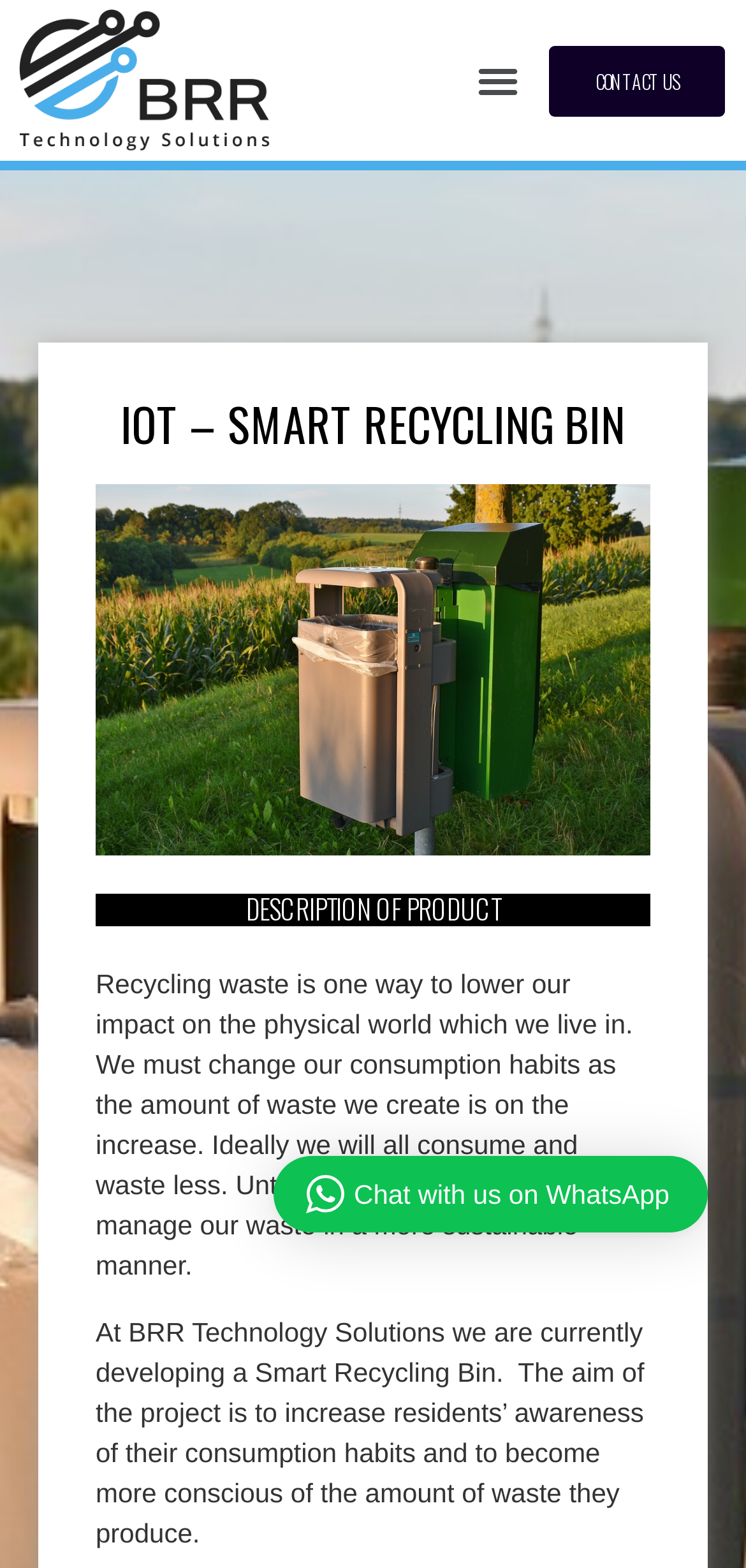Is there a call-to-action button on the webpage?
Please give a detailed and elaborate answer to the question.

There is a call-to-action button on the webpage labeled 'CONTACT US' which suggests that users can get in touch with the company or learn more about the product.